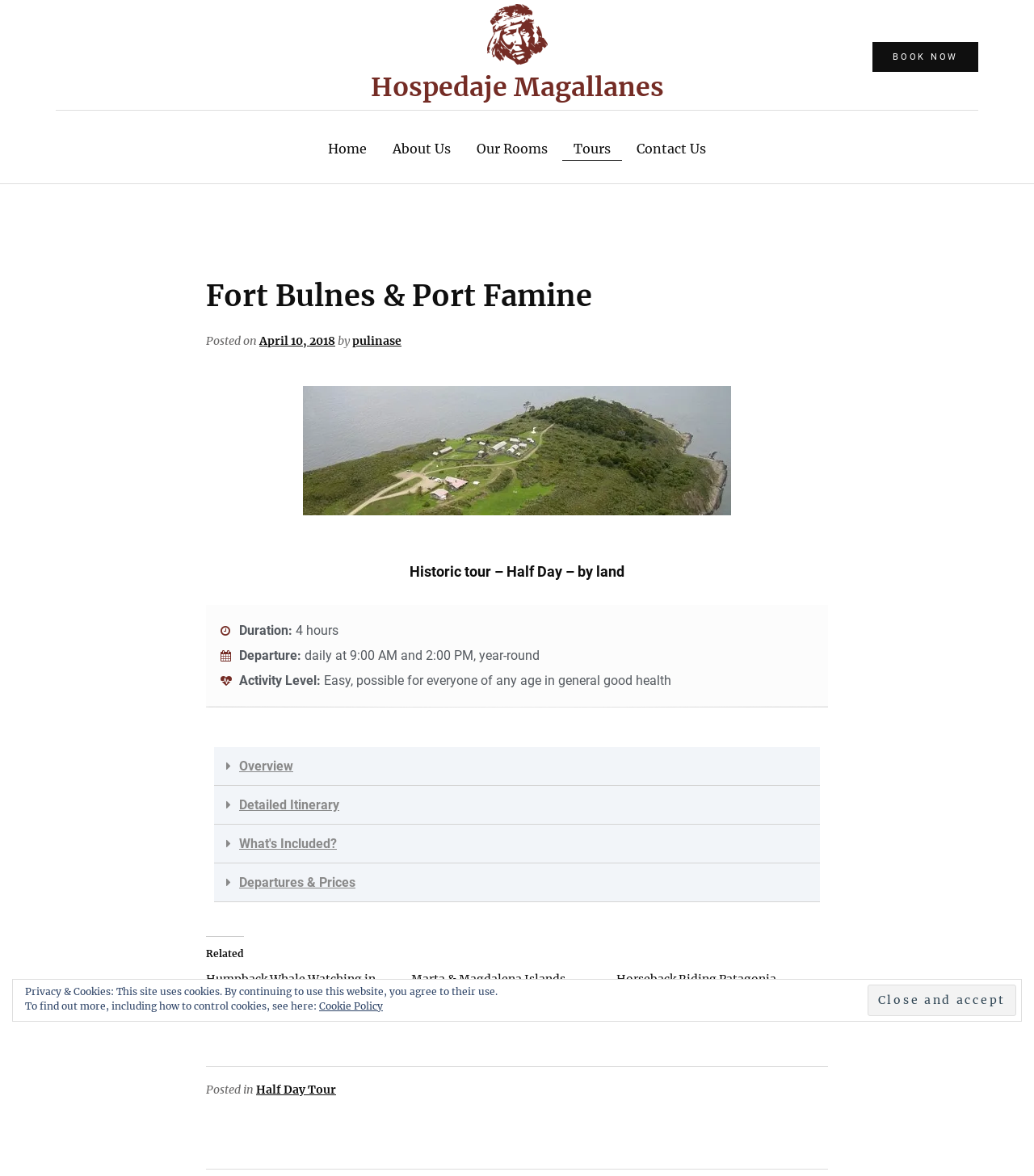What is the activity level of the tour?
Answer the question with a single word or phrase derived from the image.

Easy